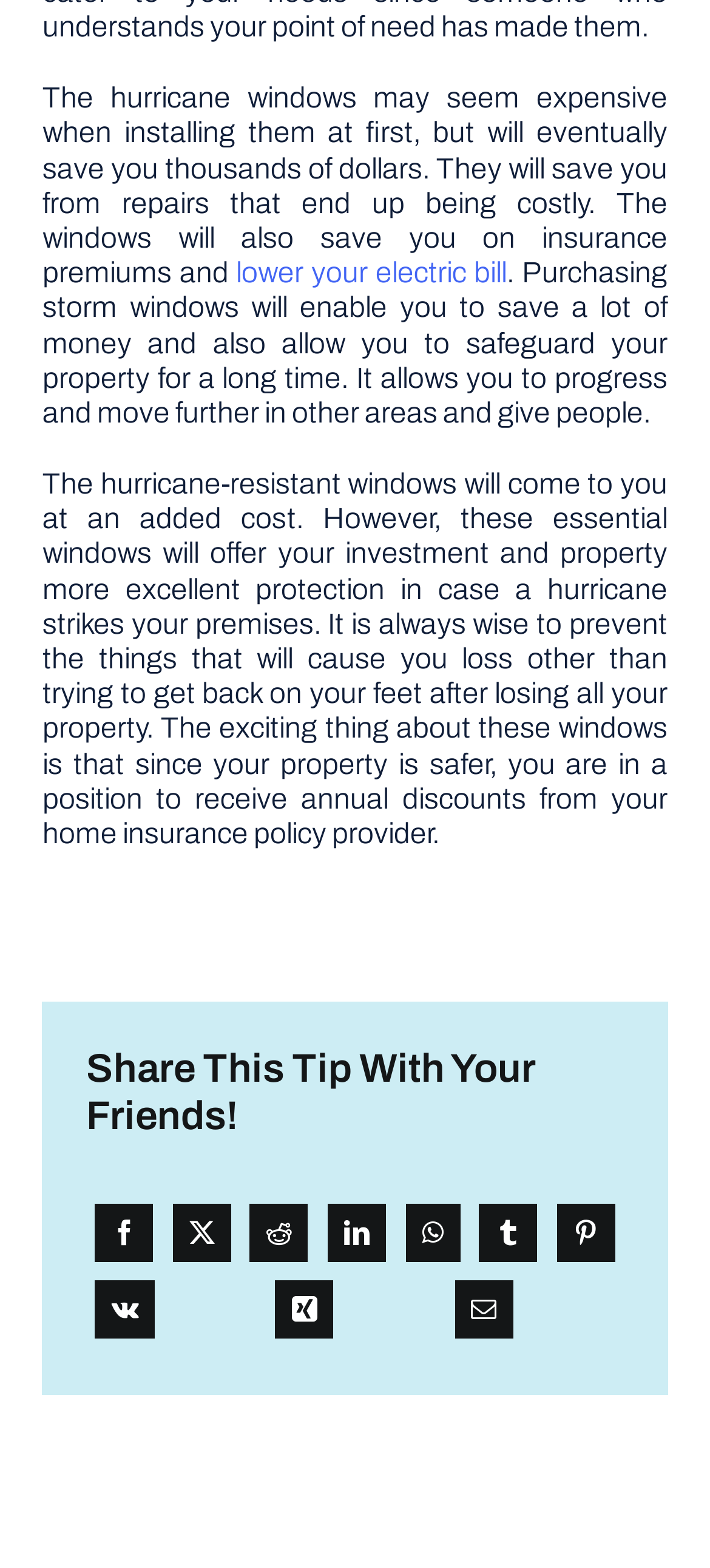Using the description: "lower your electric bill", identify the bounding box of the corresponding UI element in the screenshot.

[0.333, 0.164, 0.714, 0.184]